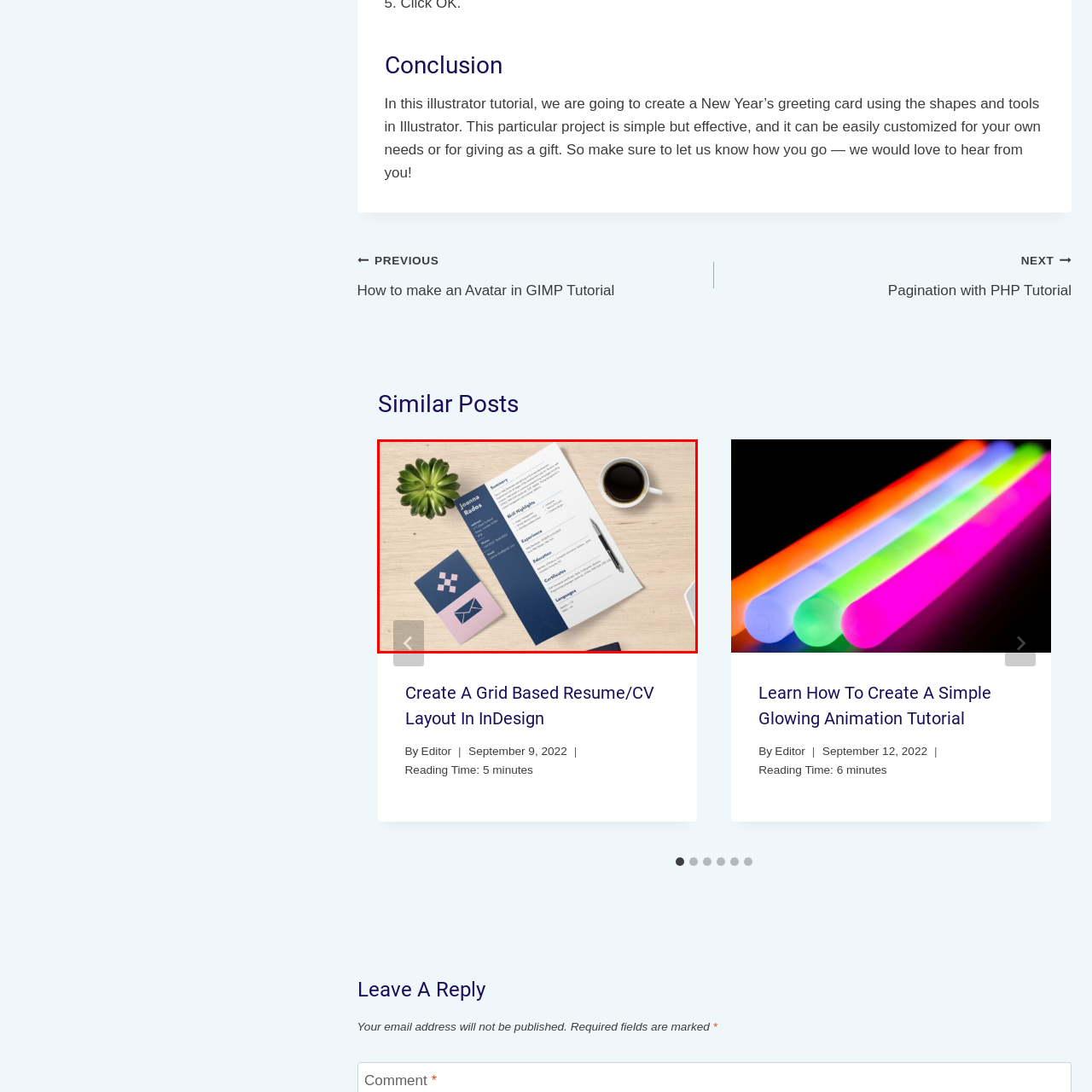Look at the image segment within the red box, What is the color scheme of the notebook? Give a brief response in one word or phrase.

Blue and pink